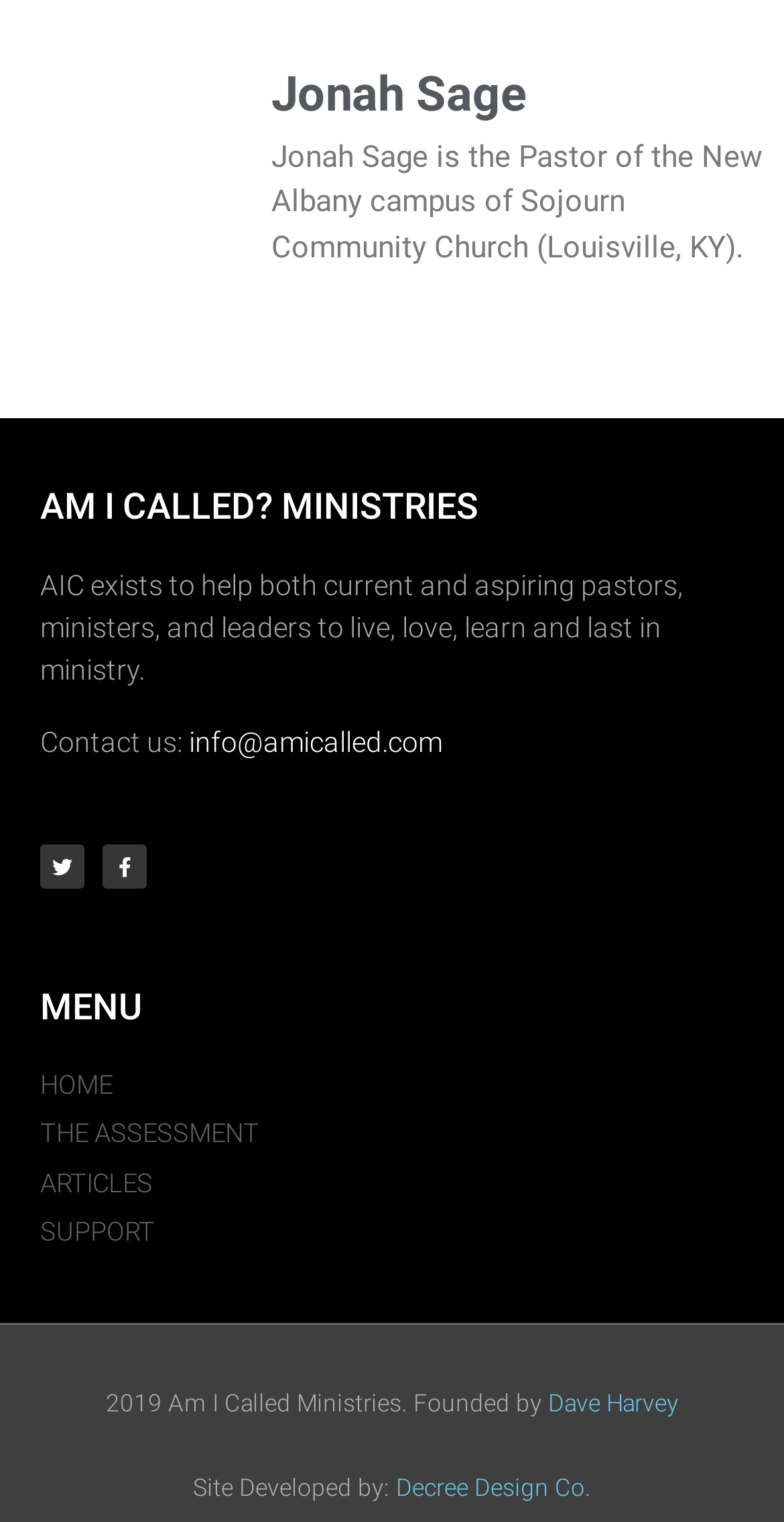Find the bounding box coordinates for the HTML element described as: "Decree Design Co.". The coordinates should consist of four float values between 0 and 1, i.e., [left, top, right, bottom].

[0.505, 0.968, 0.754, 0.987]